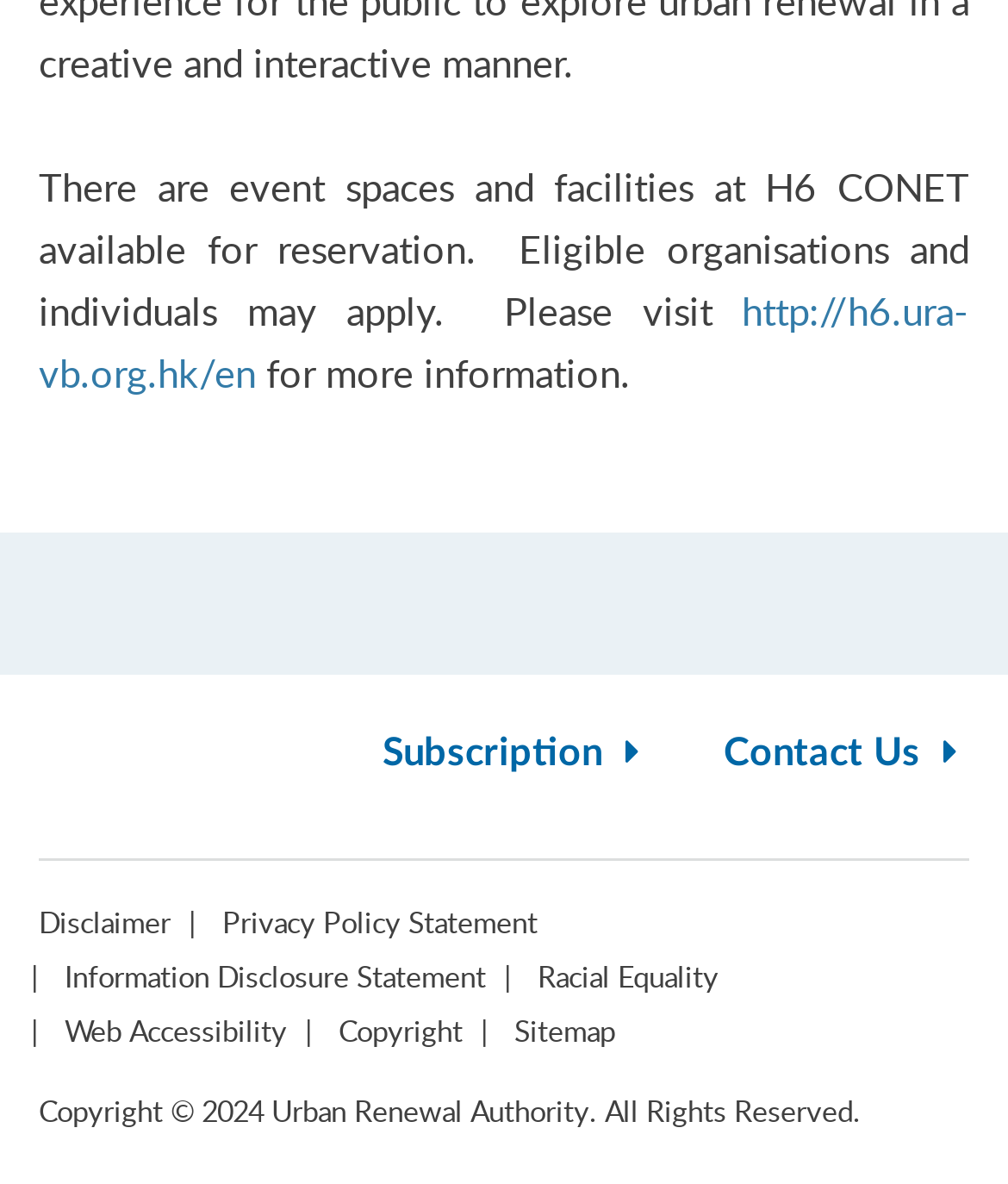Find the bounding box coordinates of the clickable region needed to perform the following instruction: "subscribe". The coordinates should be provided as four float numbers between 0 and 1, i.e., [left, top, right, bottom].

[0.379, 0.613, 0.646, 0.66]